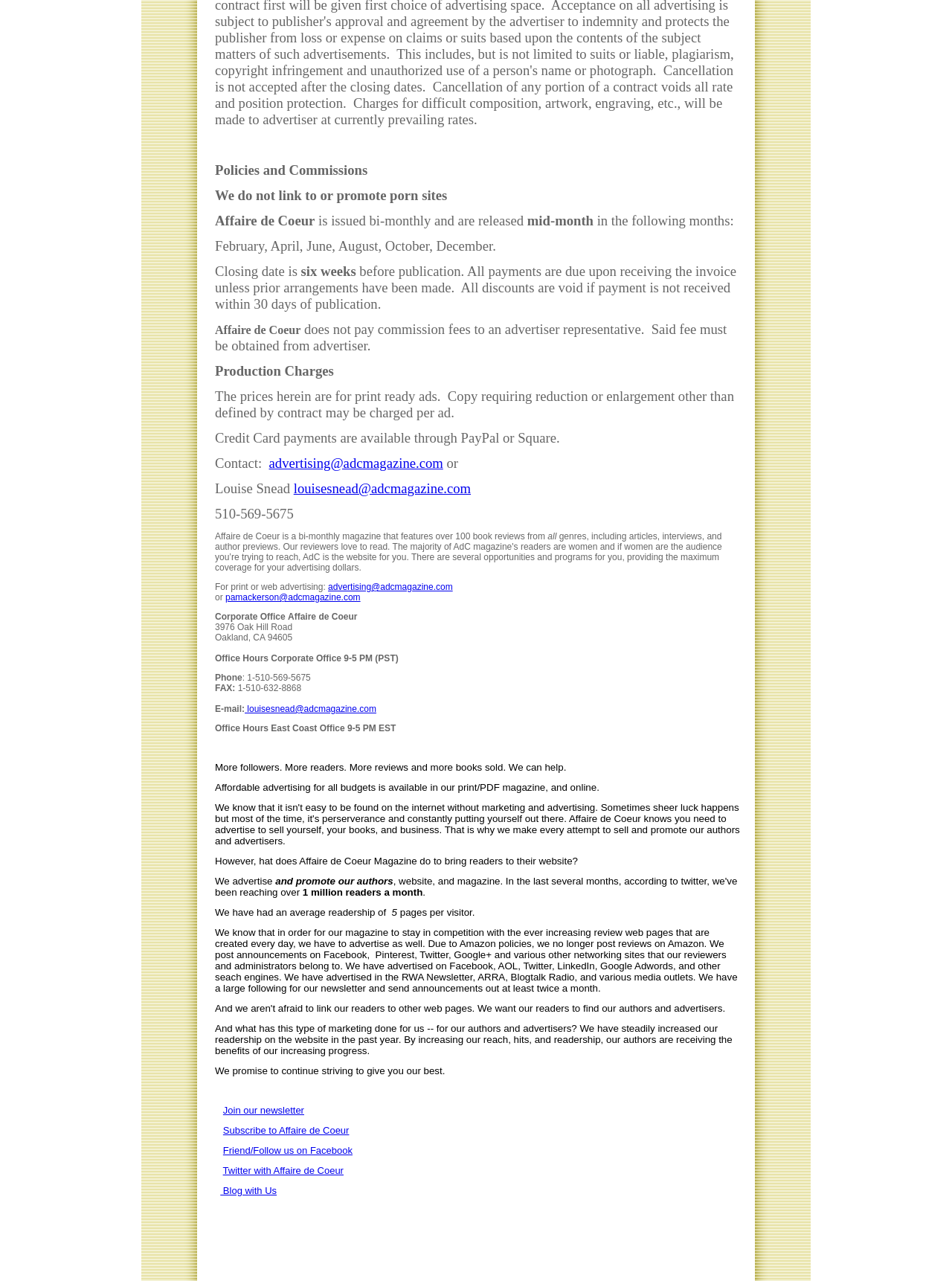Locate the bounding box coordinates of the area where you should click to accomplish the instruction: "Tweet with Affaire de Coeur".

[0.234, 0.909, 0.361, 0.918]